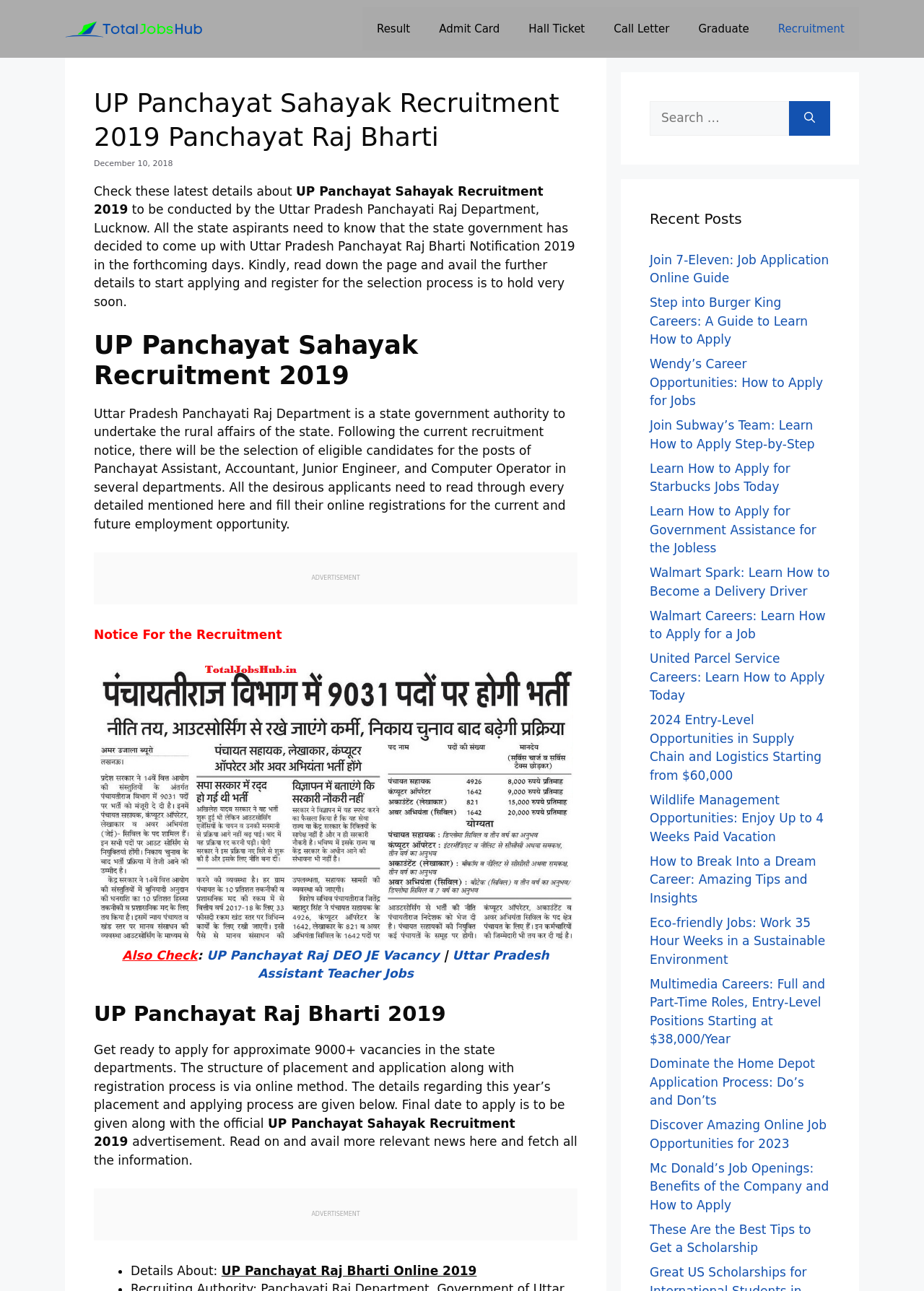Find the bounding box coordinates for the area that must be clicked to perform this action: "Read more about '10가지 최고의 온라인 도박 실수를 피하십시오'".

None